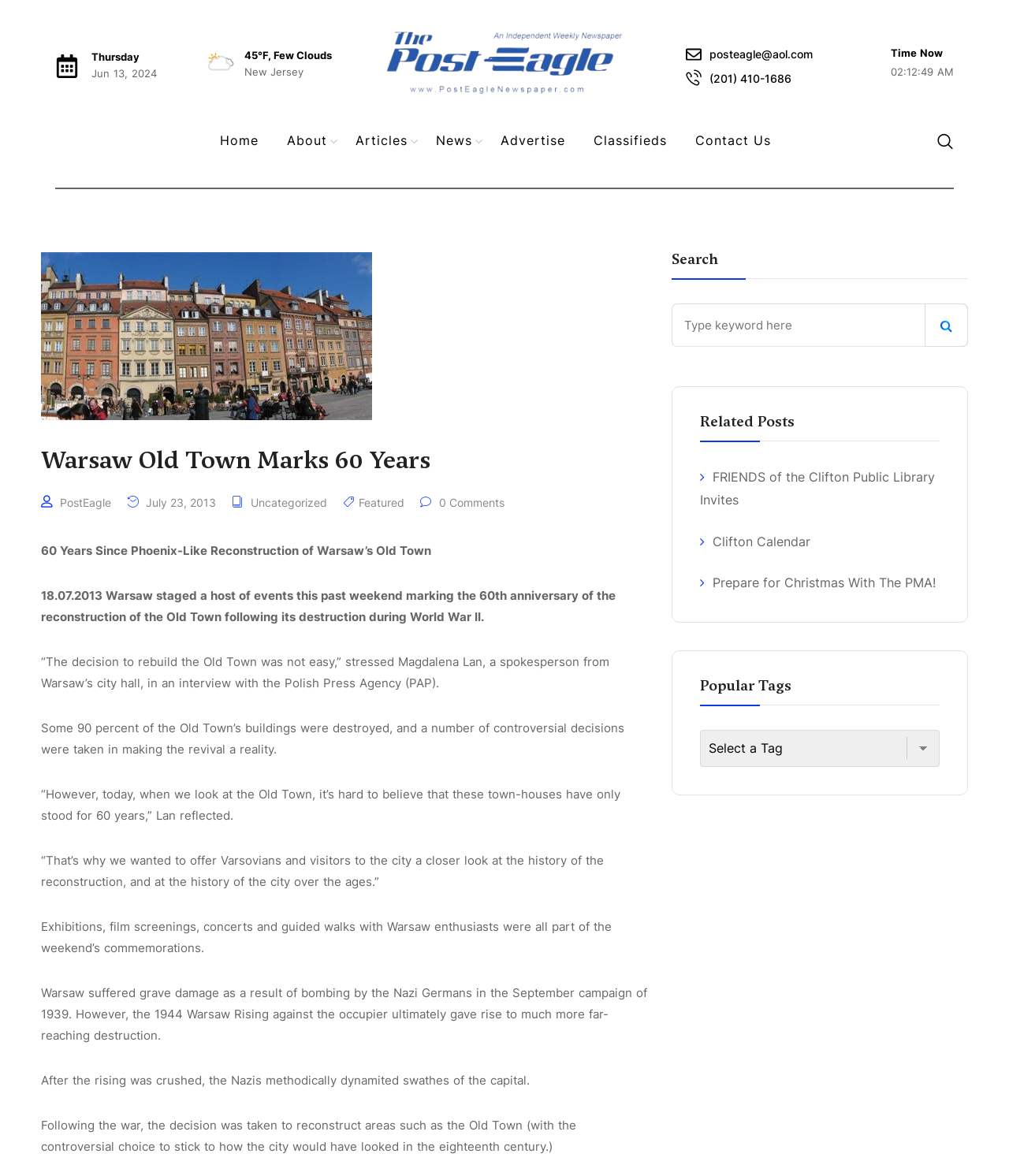For the given element description (201) 410-1686, determine the bounding box coordinates of the UI element. The coordinates should follow the format (top-left x, top-left y, bottom-right x, bottom-right y) and be within the range of 0 to 1.

[0.68, 0.054, 0.85, 0.079]